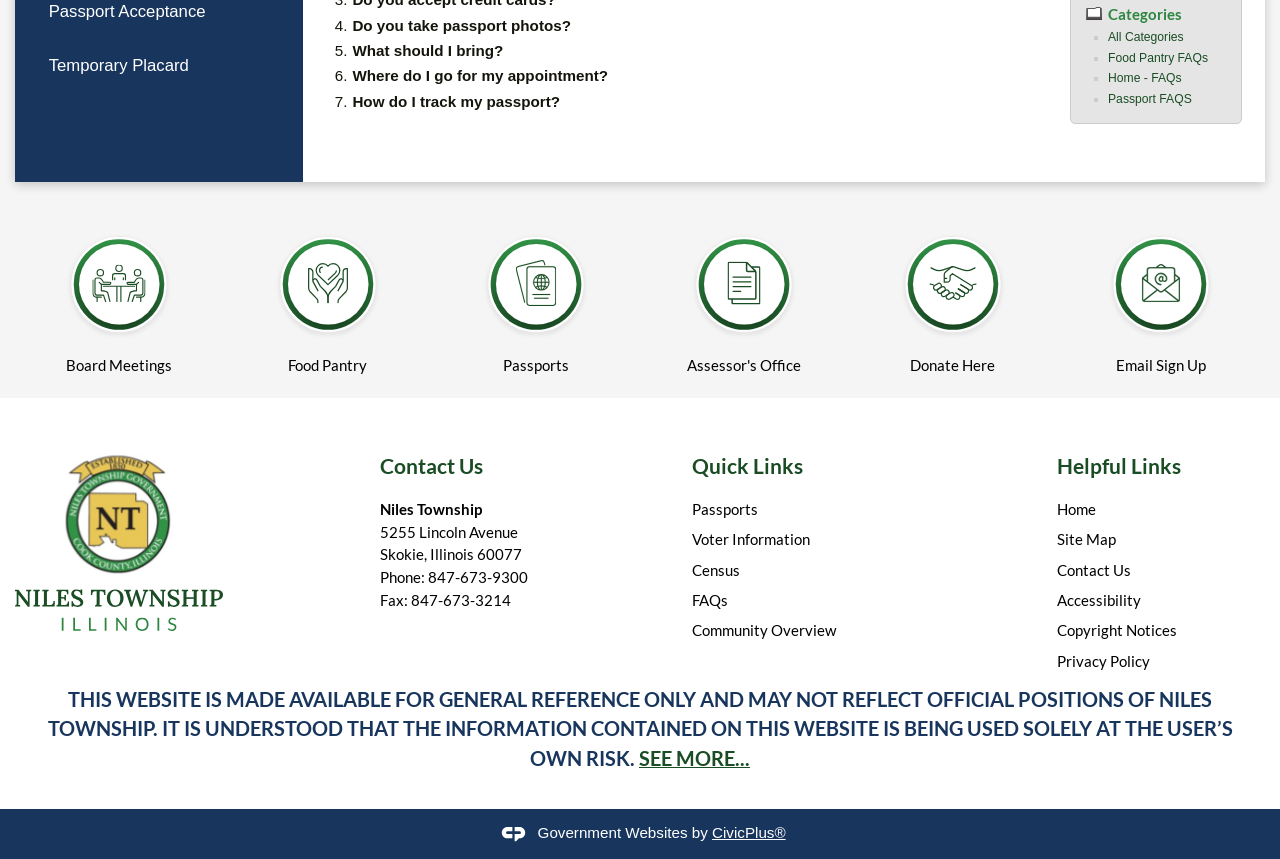From the given element description: "FAQs", find the bounding box for the UI element. Provide the coordinates as four float numbers between 0 and 1, in the order [left, top, right, bottom].

[0.541, 0.688, 0.569, 0.709]